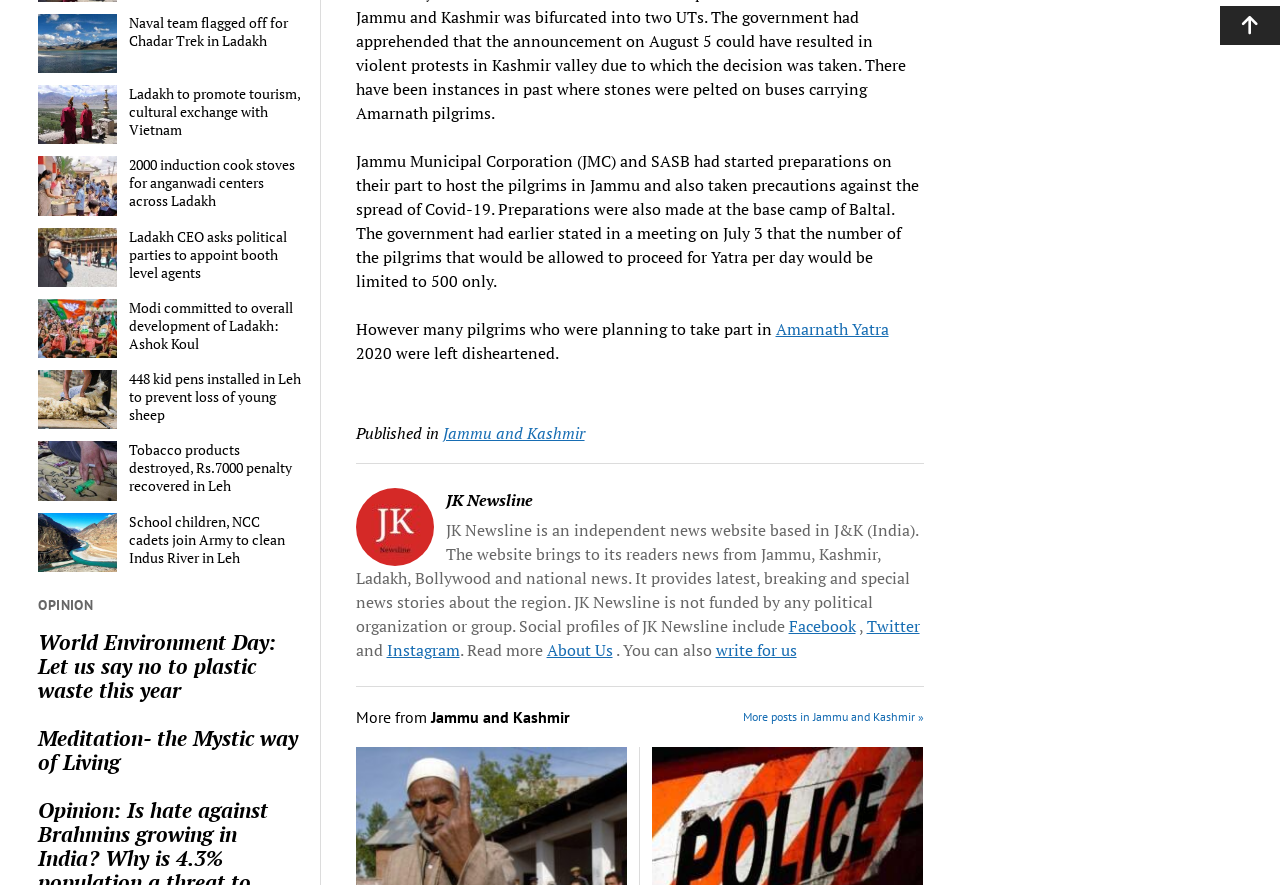Find and provide the bounding box coordinates for the UI element described with: "Twitter".

[0.677, 0.695, 0.718, 0.72]